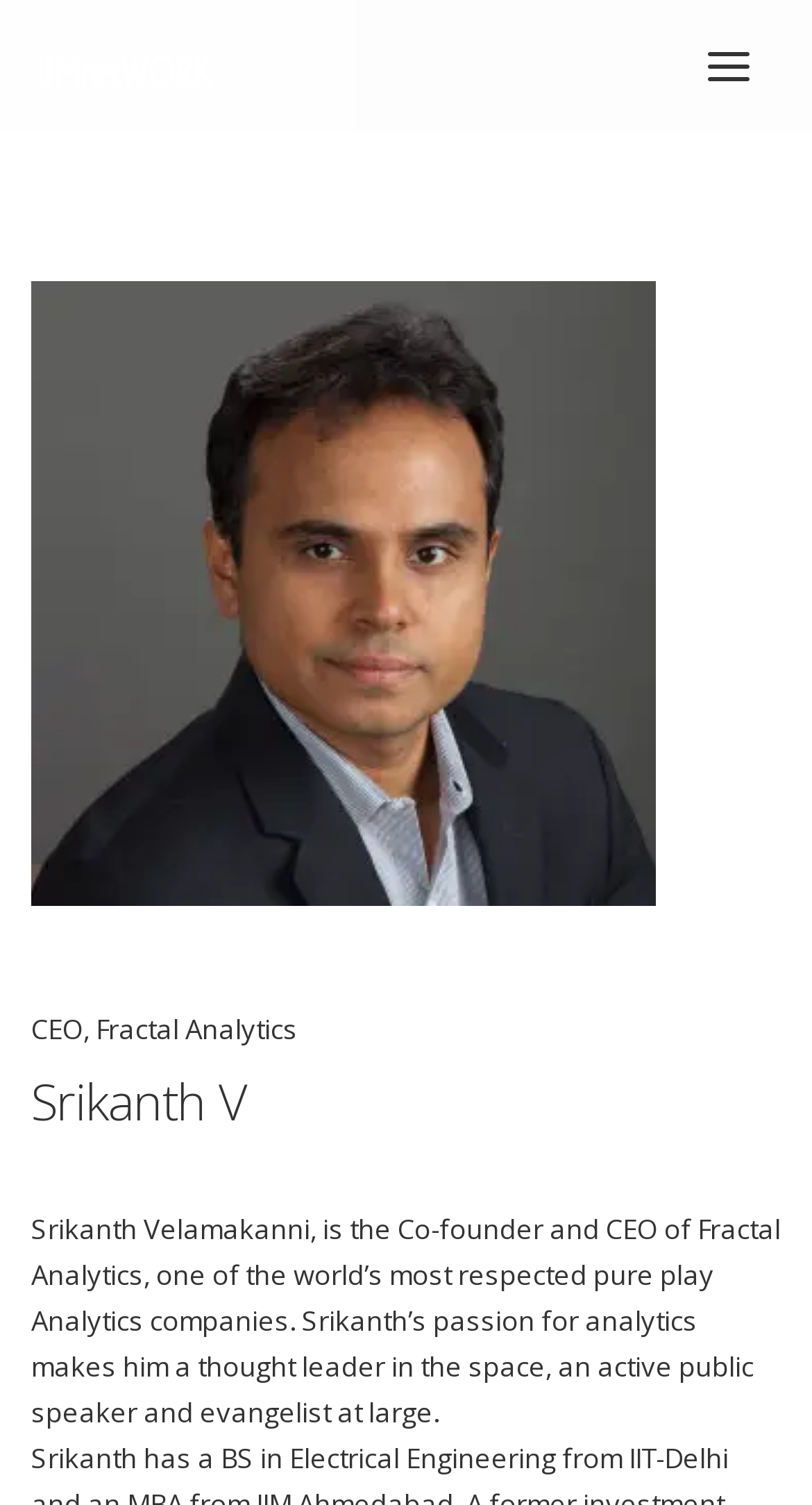Determine the bounding box coordinates of the region to click in order to accomplish the following instruction: "Check out EVENTS". Provide the coordinates as four float numbers between 0 and 1, specifically [left, top, right, bottom].

[0.038, 0.616, 0.208, 0.634]